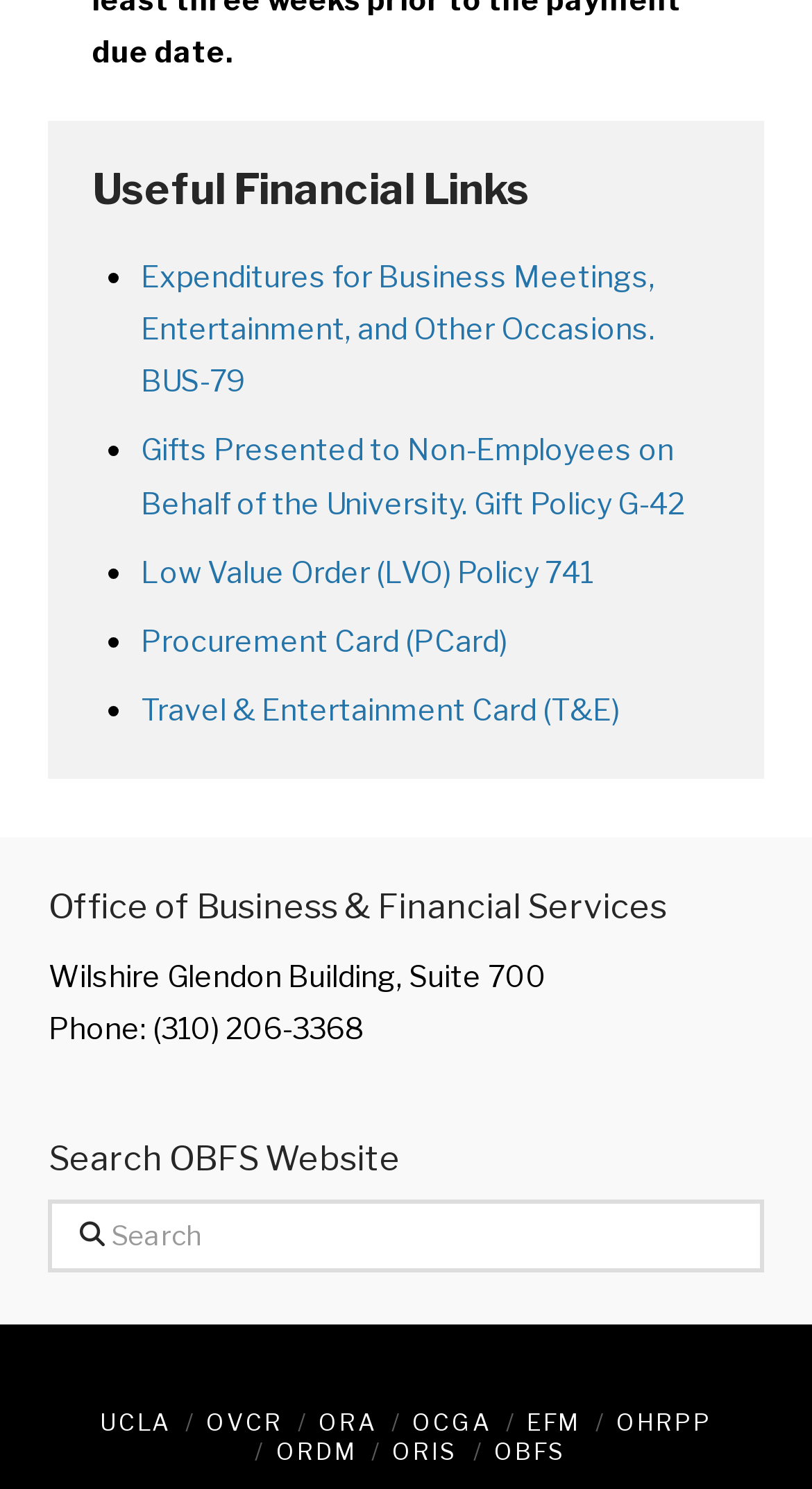Provide the bounding box coordinates of the UI element that matches the description: "parent_node: Search name="s" placeholder="Search"".

[0.06, 0.806, 0.94, 0.854]